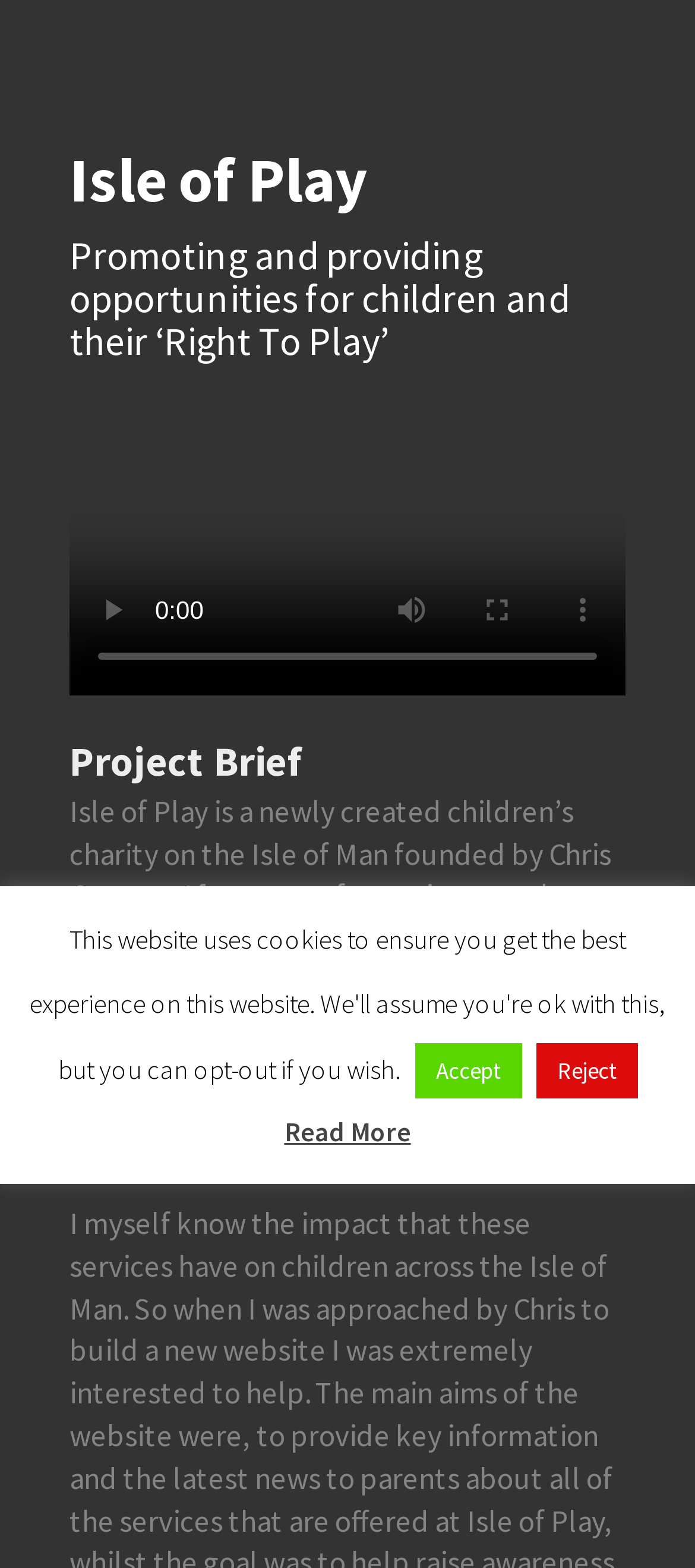Determine the main text heading of the webpage and provide its content.

Isle of Play